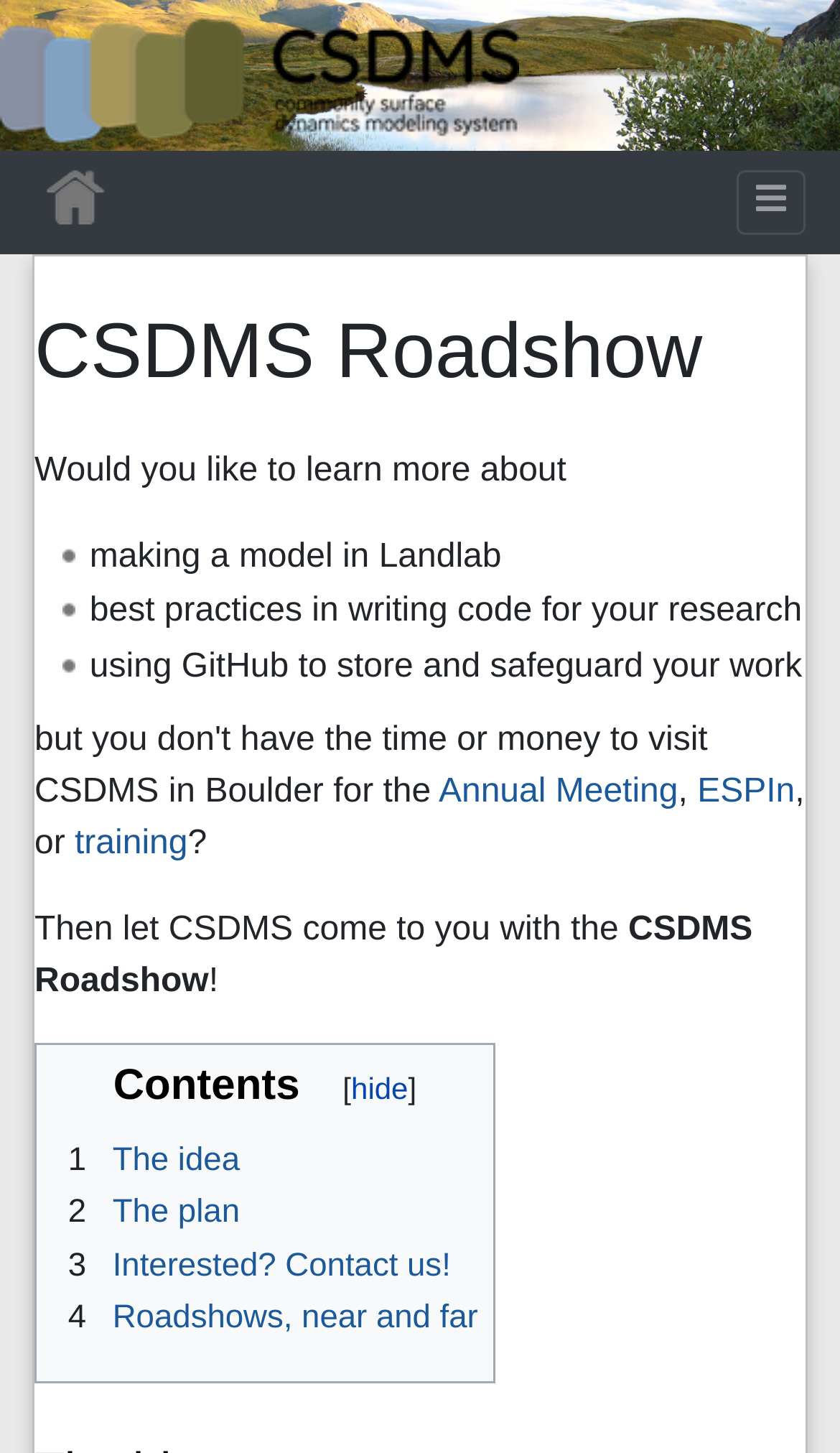Can you determine the bounding box coordinates of the area that needs to be clicked to fulfill the following instruction: "Click the CSDMS logo"?

[0.041, 0.128, 0.154, 0.161]